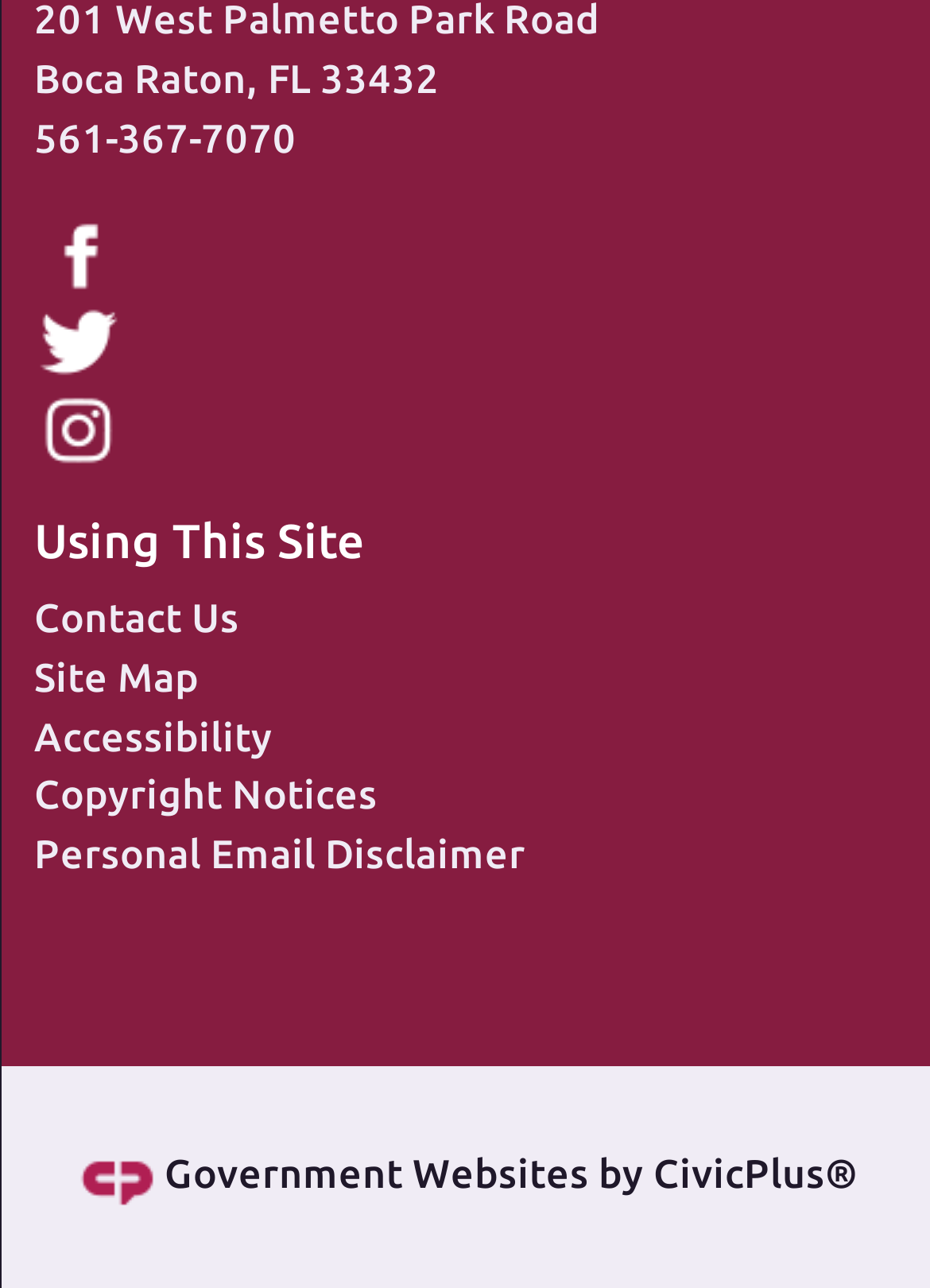Locate the bounding box coordinates of the area where you should click to accomplish the instruction: "Contact Us".

[0.037, 0.463, 0.257, 0.496]